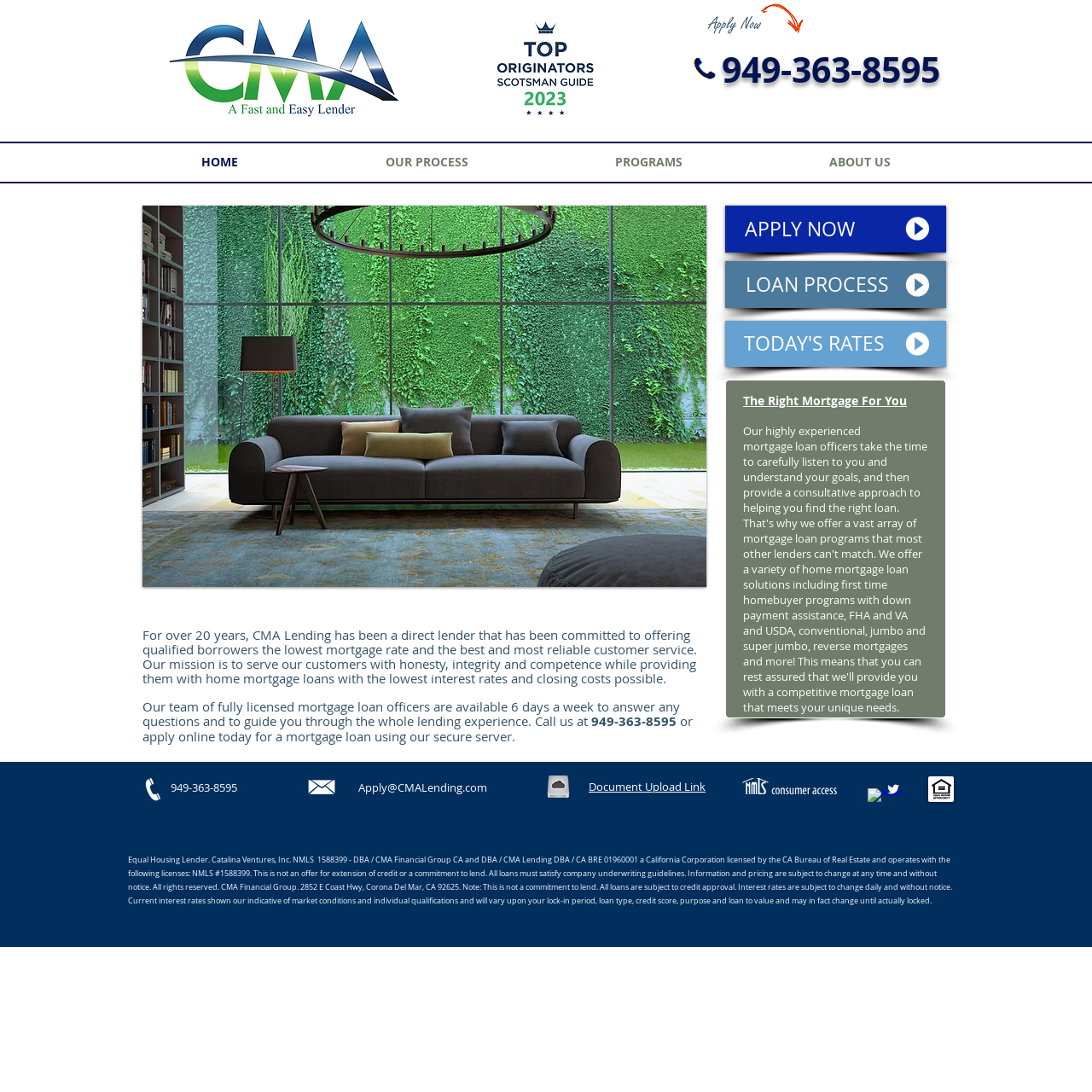What is the name of the company that offers mortgage loans?
Please give a detailed and elaborate answer to the question.

I found the company name by looking at the image elements on the webpage, specifically the one that says 'ScotsmanGuideTopOriginator-2023 new logo' which is likely a logo for CMA Lending. I also found the company name mentioned in the static text elements, which further confirms that it's the name of the company offering mortgage loans.